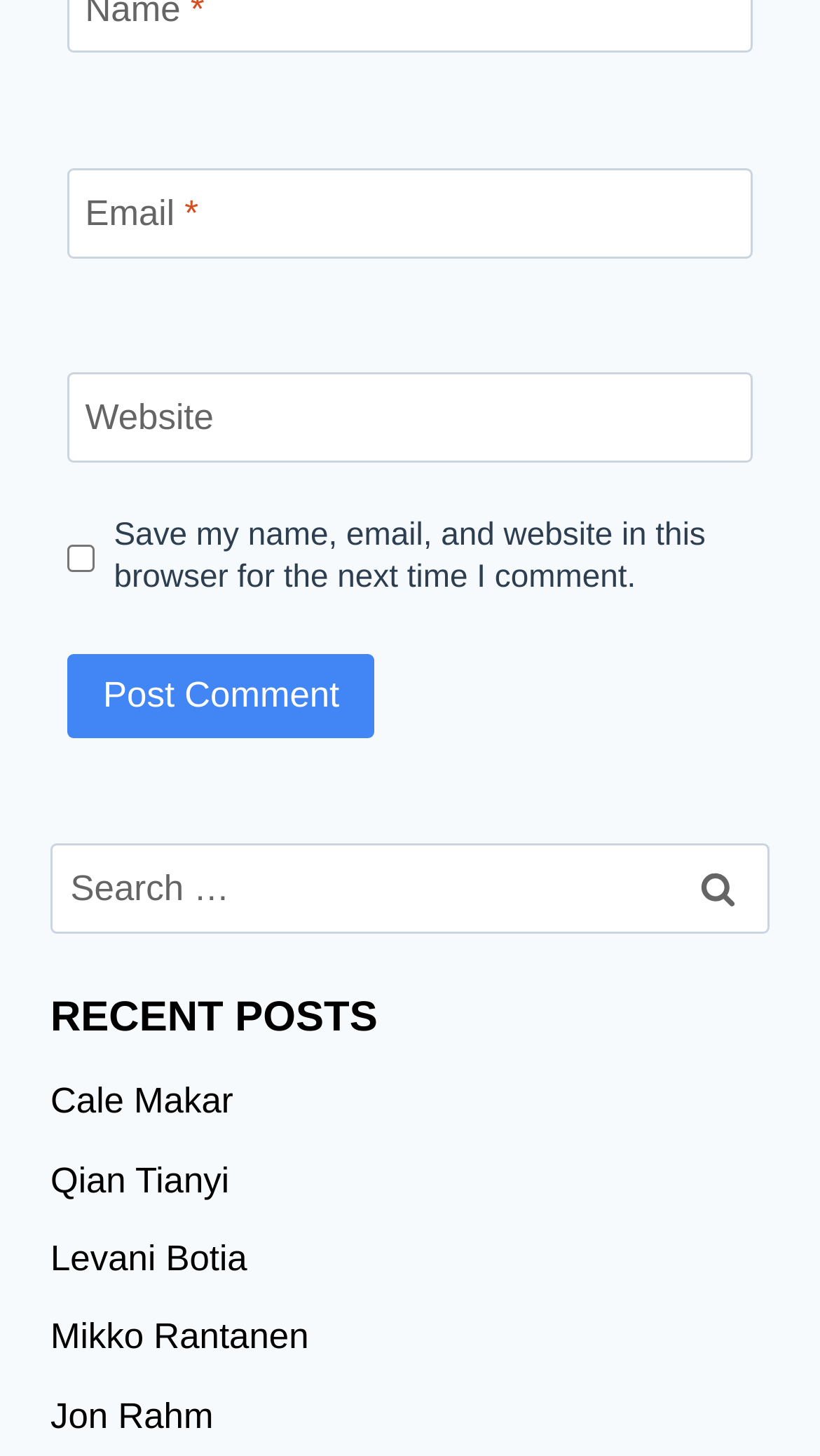Using the information in the image, could you please answer the following question in detail:
How many textboxes are on the page?

I found two textboxes on the page, one labeled 'Email' and the other labeled 'Website'.